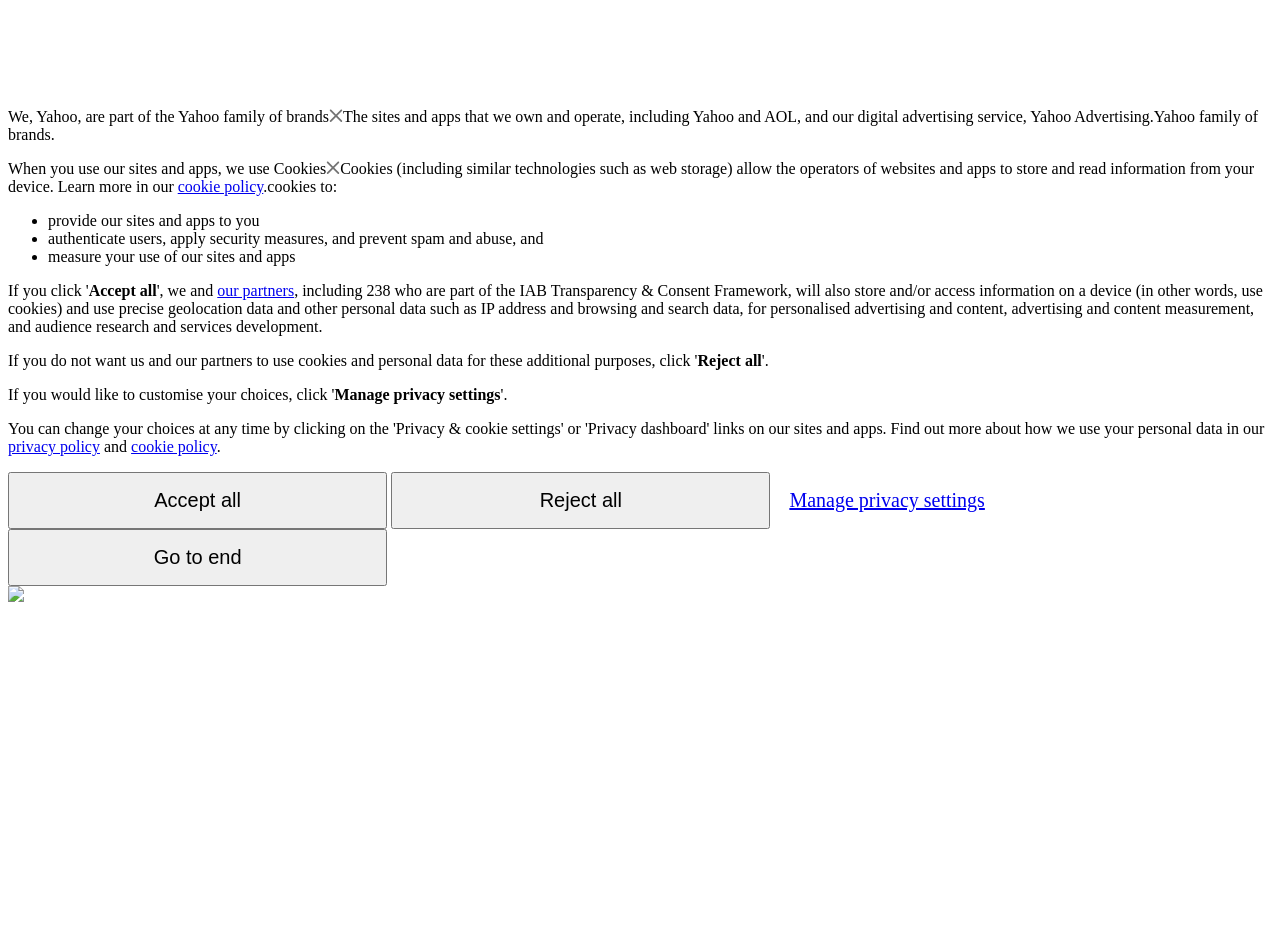Use a single word or phrase to answer the question:
What is the bounding box coordinate of the 'Accept all' button?

[0.069, 0.299, 0.122, 0.317]